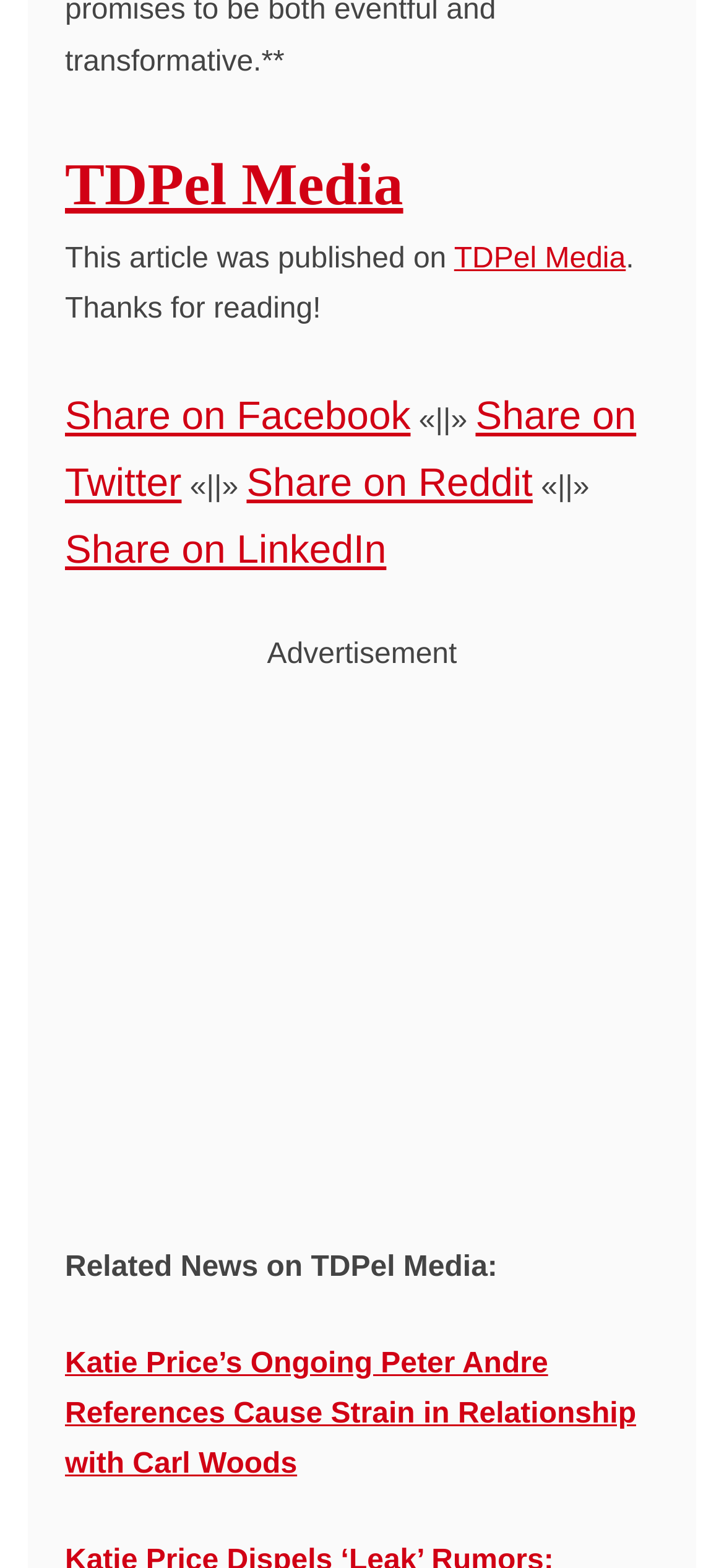Pinpoint the bounding box coordinates of the clickable element needed to complete the instruction: "Go to HOME page". The coordinates should be provided as four float numbers between 0 and 1: [left, top, right, bottom].

None